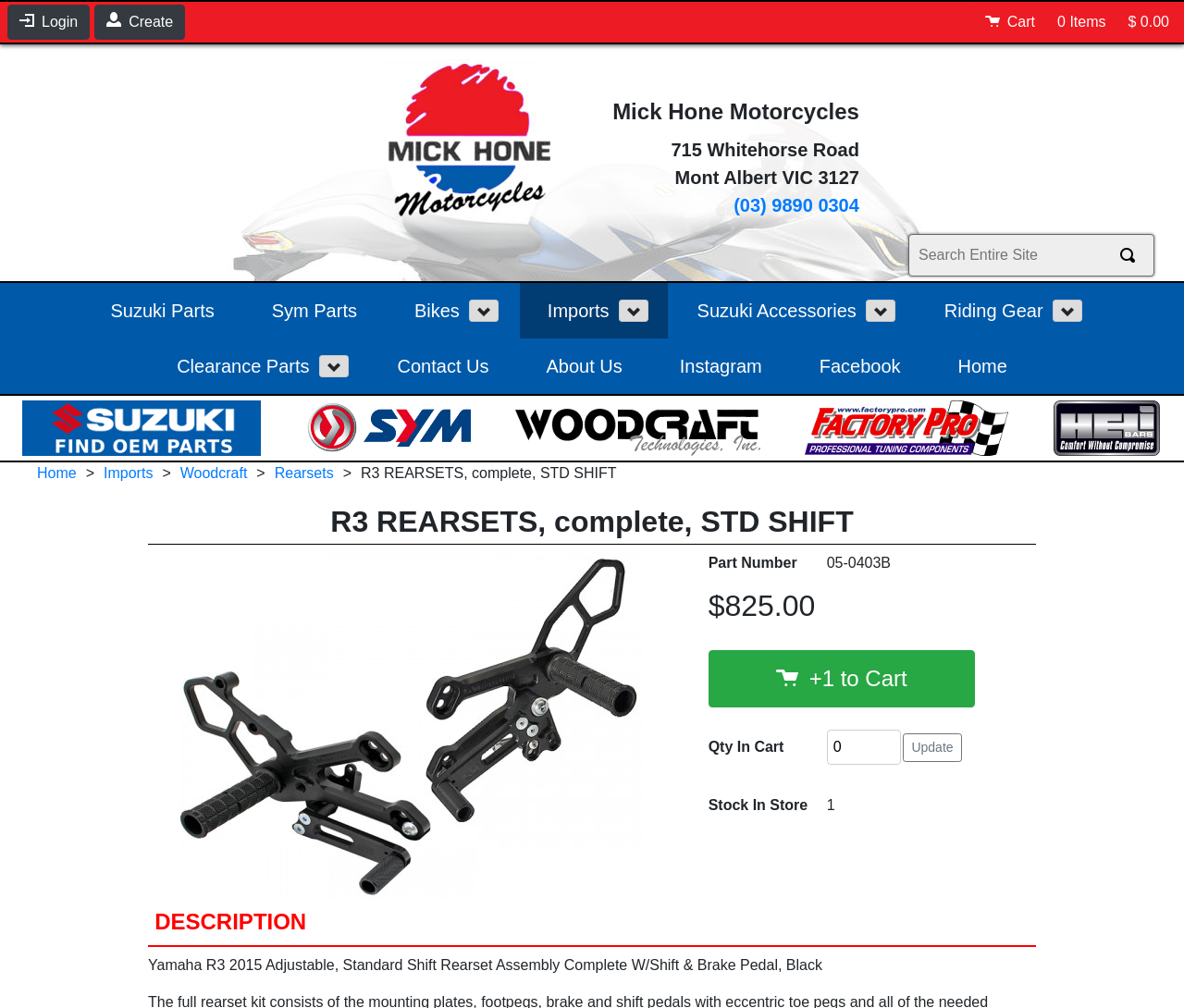Find the bounding box coordinates for the area that must be clicked to perform this action: "Add to Cart".

[0.598, 0.645, 0.823, 0.701]